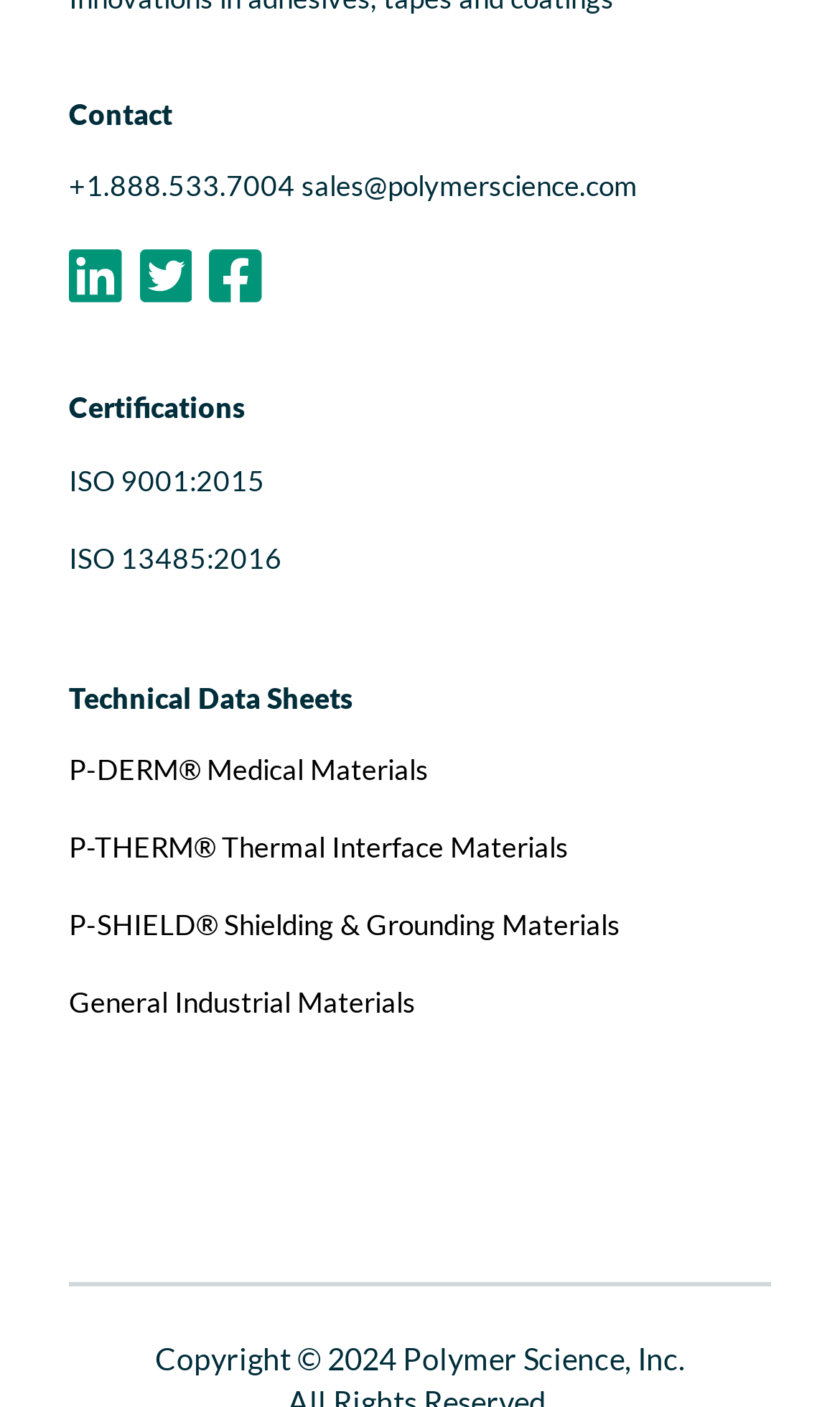Extract the bounding box coordinates for the UI element described as: "P-THERM® Thermal Interface Materials".

[0.082, 0.574, 0.677, 0.629]